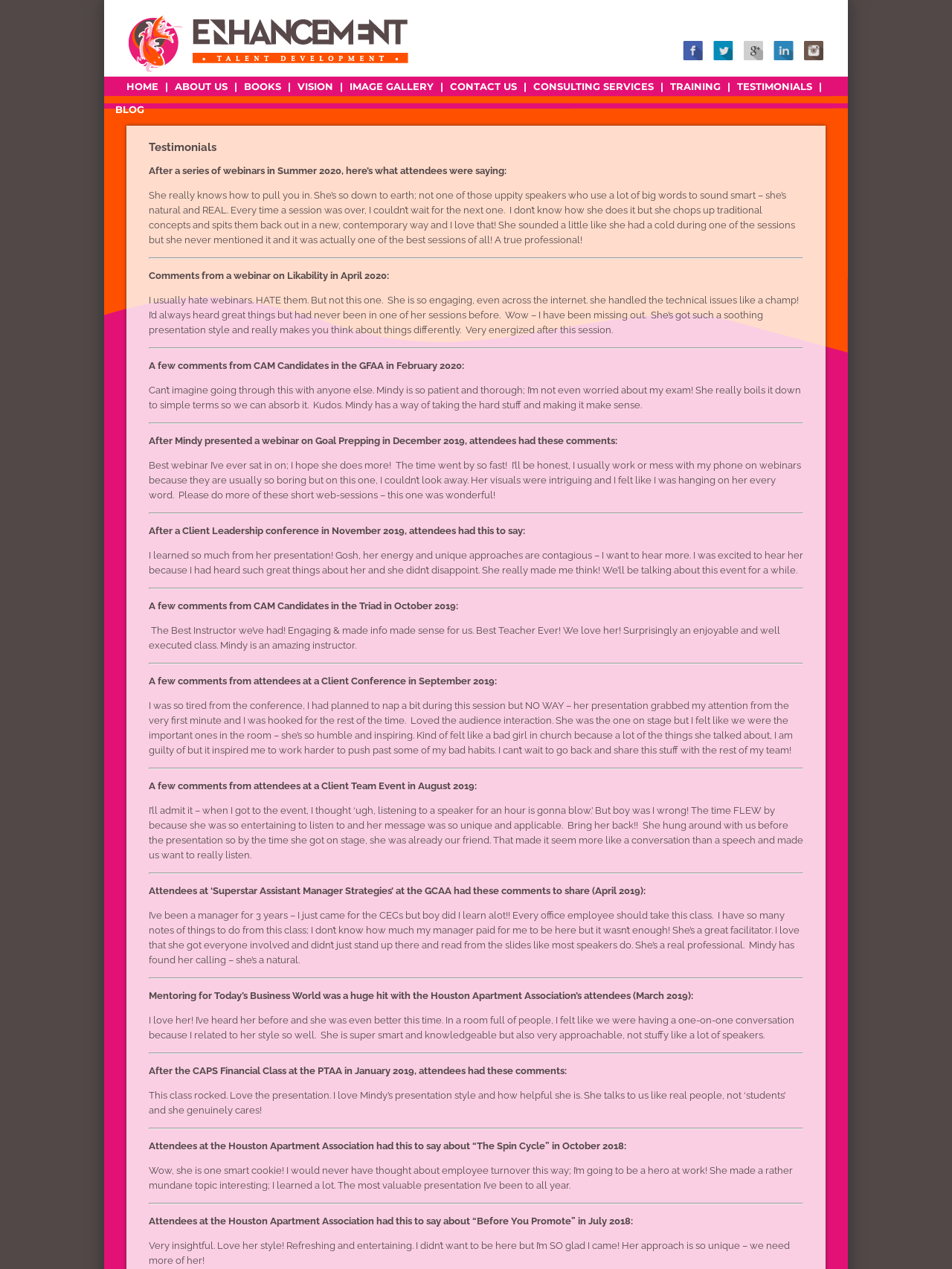Find the bounding box coordinates of the element you need to click on to perform this action: 'Click HOME'. The coordinates should be represented by four float values between 0 and 1, in the format [left, top, right, bottom].

[0.129, 0.06, 0.17, 0.076]